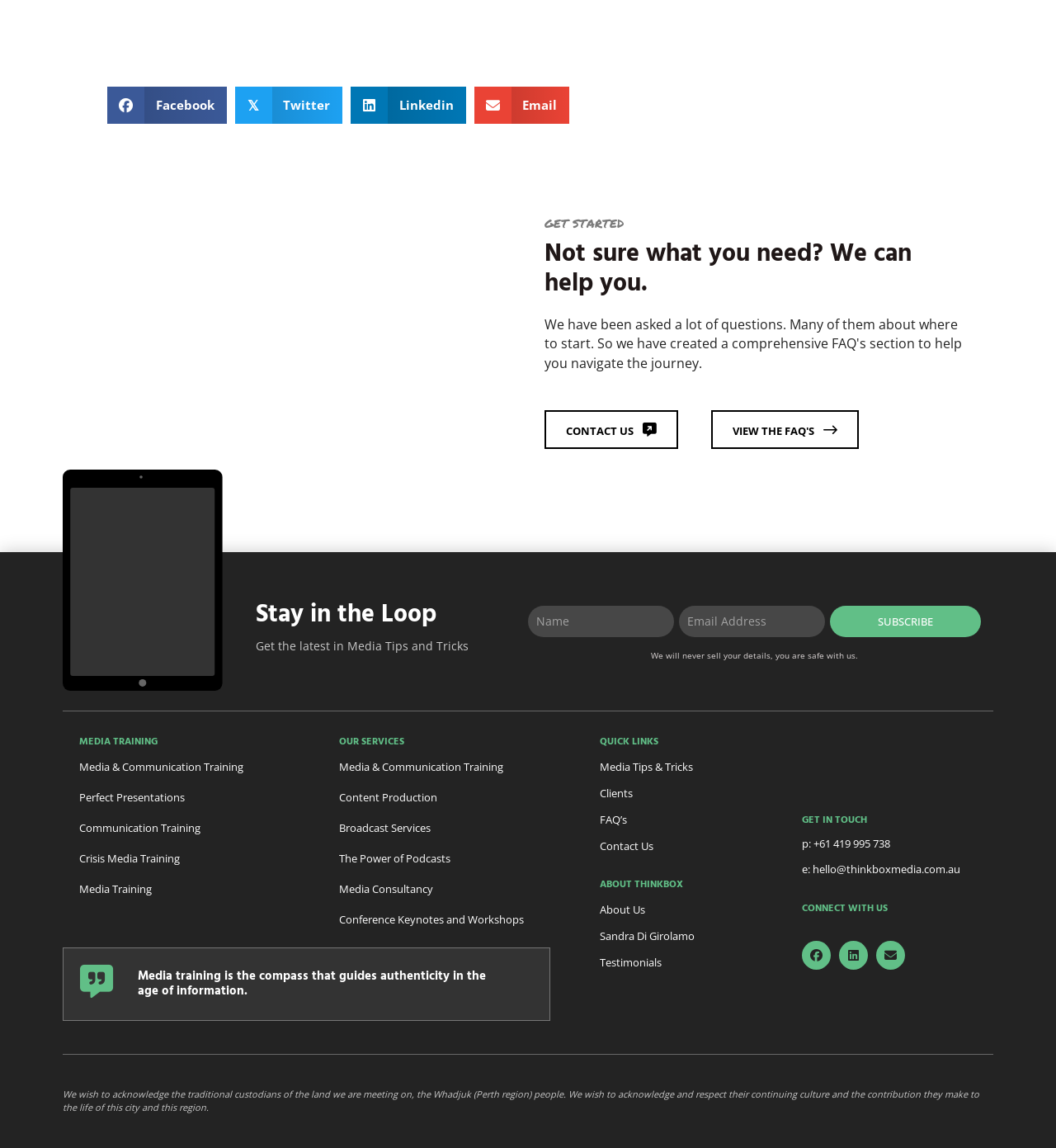Please determine the bounding box coordinates of the element's region to click in order to carry out the following instruction: "Subscribe". The coordinates should be four float numbers between 0 and 1, i.e., [left, top, right, bottom].

[0.786, 0.528, 0.929, 0.555]